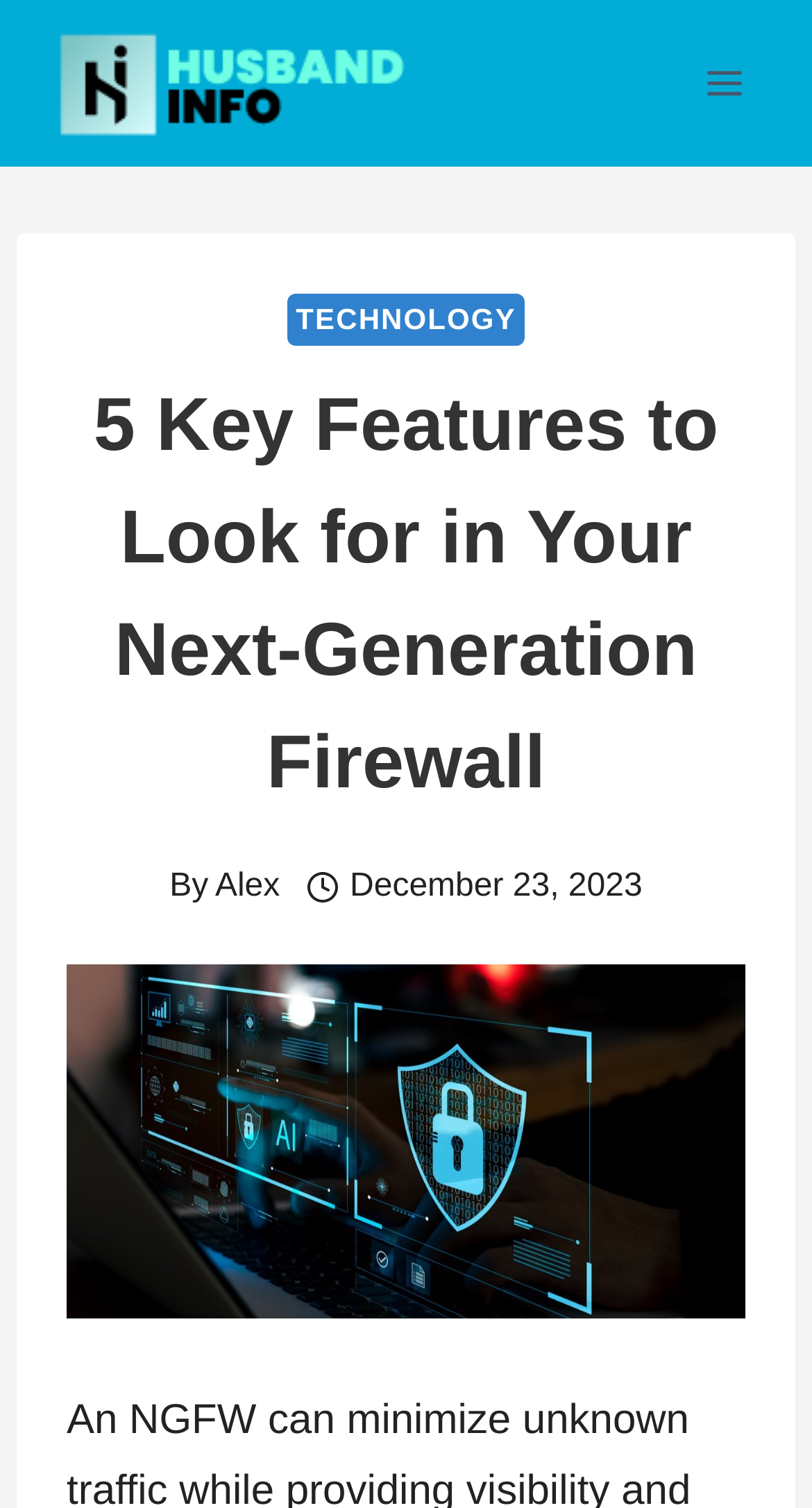What is the category of the article?
Answer the question with detailed information derived from the image.

The category of the article can be found by looking at the link with the text 'TECHNOLOGY', which indicates that the article belongs to the technology category.